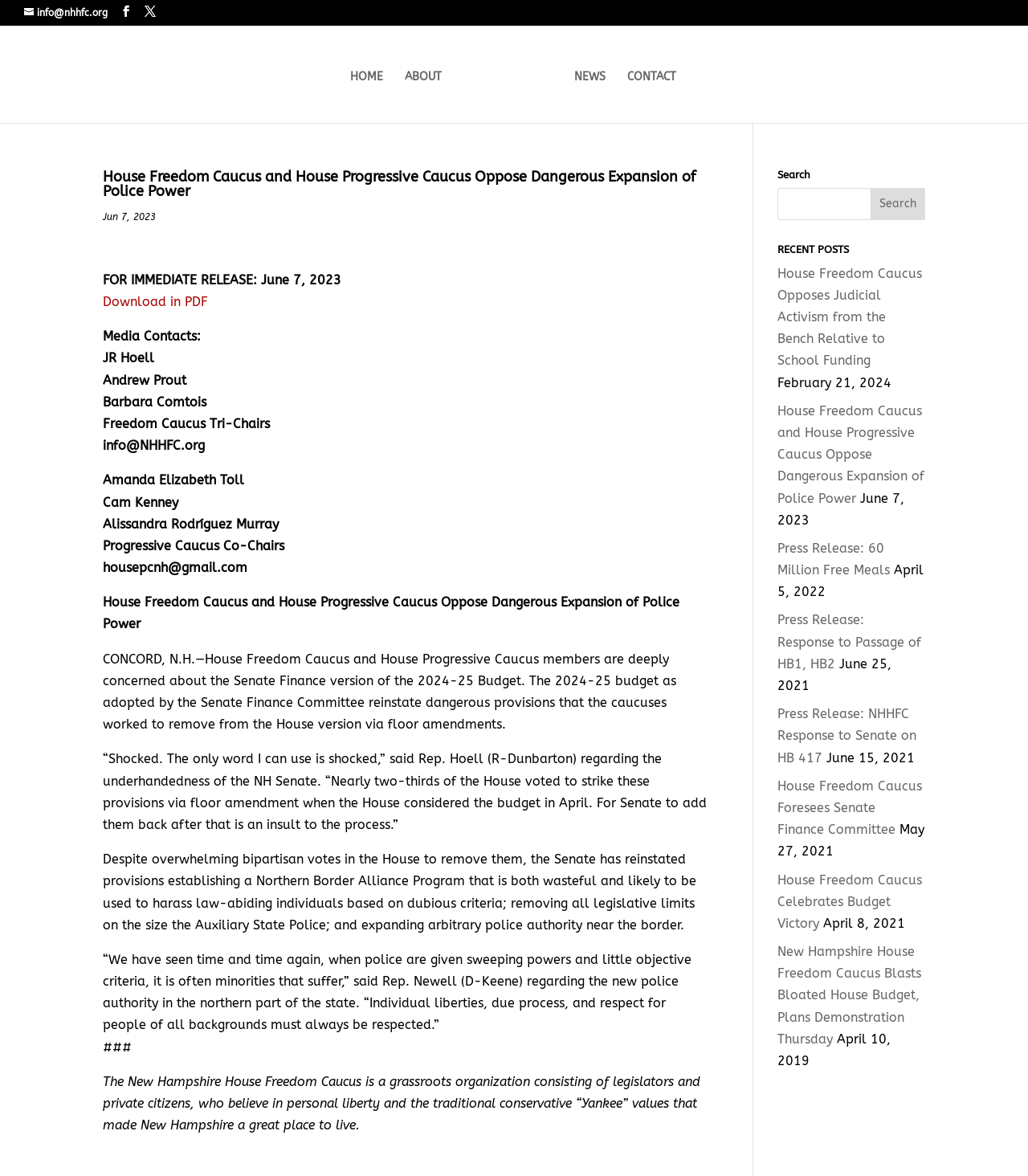Locate the bounding box coordinates of the element to click to perform the following action: 'Download the PDF'. The coordinates should be given as four float values between 0 and 1, in the form of [left, top, right, bottom].

[0.1, 0.25, 0.202, 0.263]